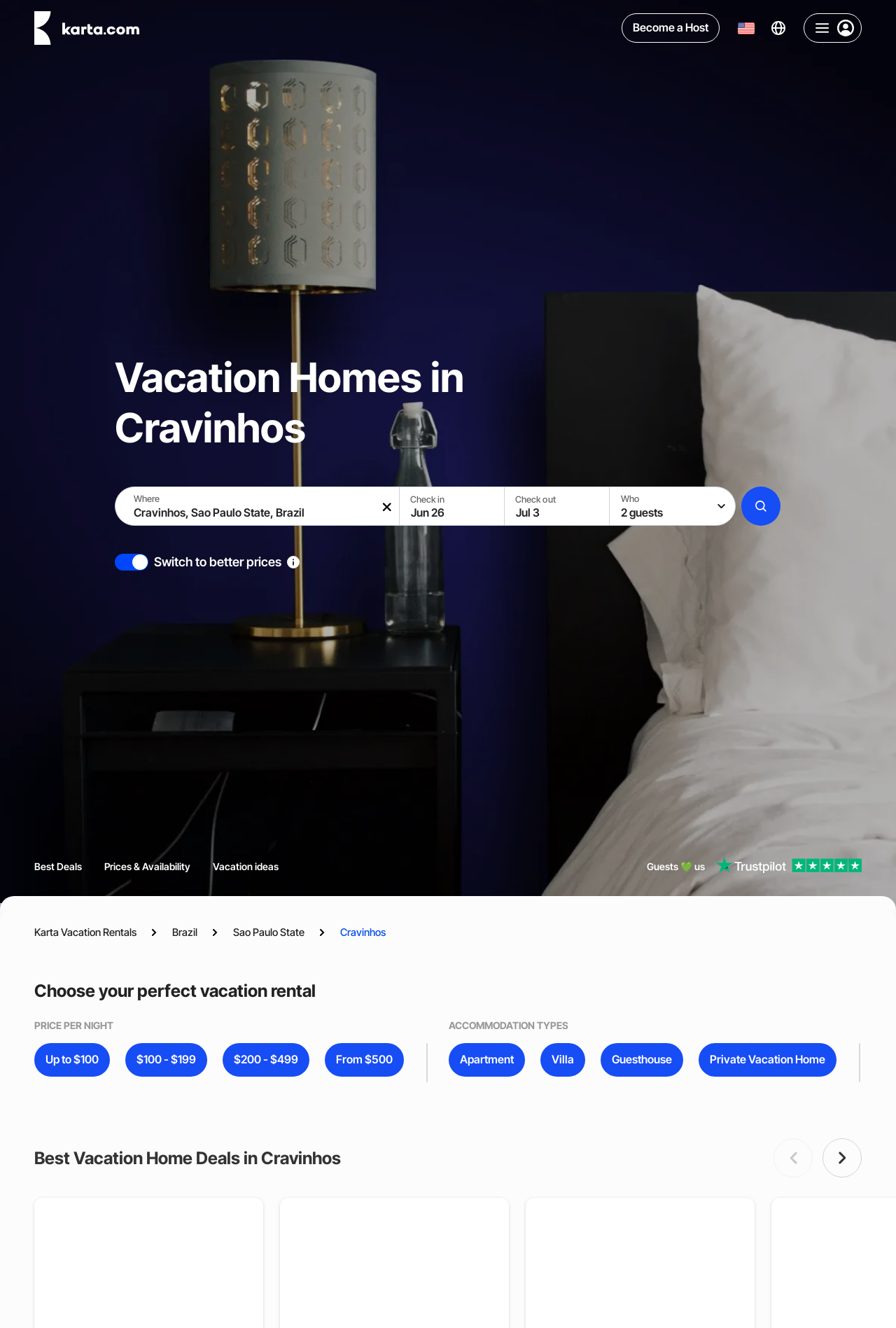What is the minimum price range for the vacation rentals?
Using the image, provide a concise answer in one word or a short phrase.

Up to $100